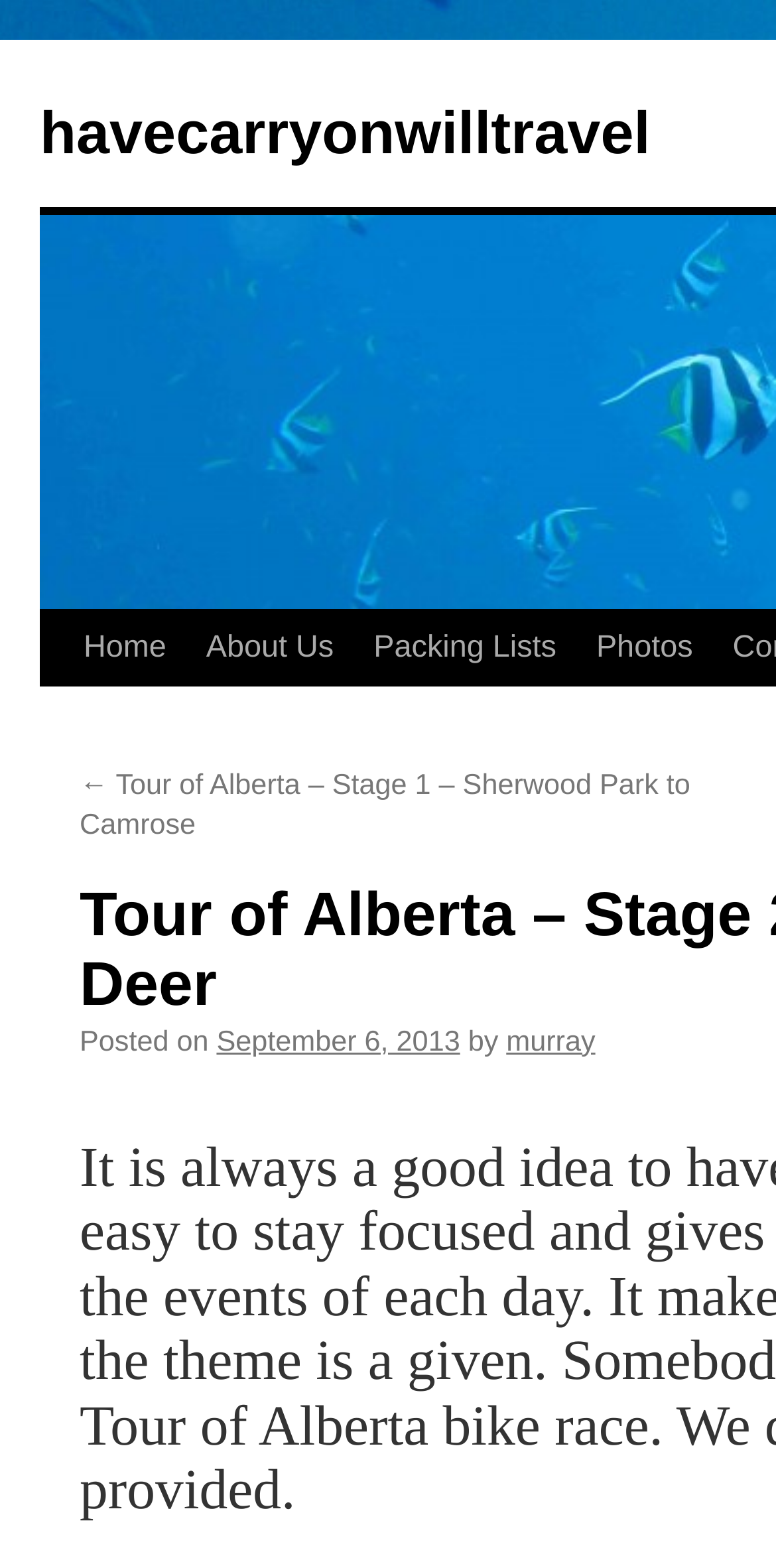Bounding box coordinates must be specified in the format (top-left x, top-left y, bottom-right x, bottom-right y). All values should be floating point numbers between 0 and 1. What are the bounding box coordinates of the UI element described as: About Us

[0.222, 0.39, 0.411, 0.486]